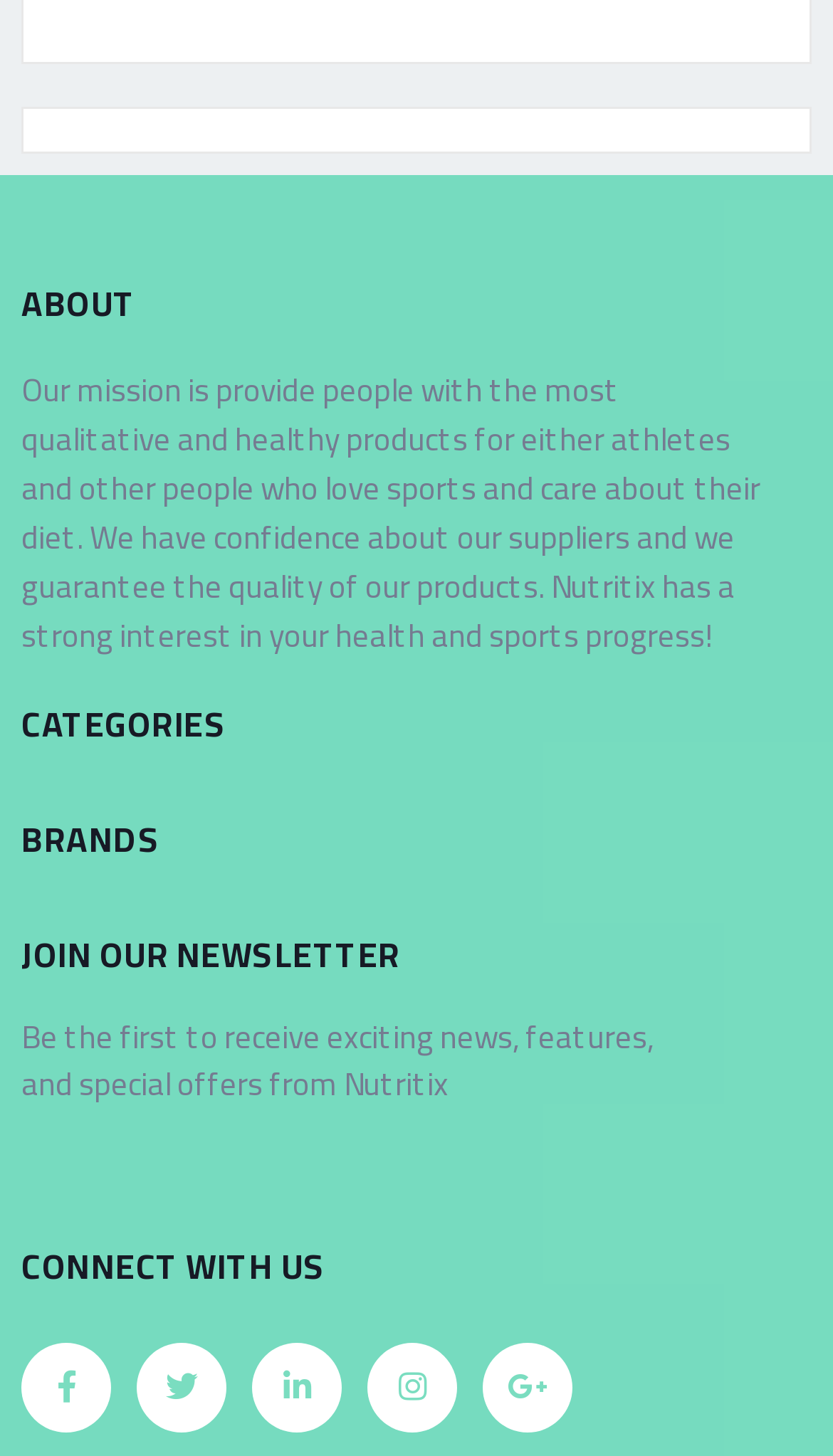Locate and provide the bounding box coordinates for the HTML element that matches this description: "Linkedin-in".

[0.303, 0.922, 0.41, 0.984]